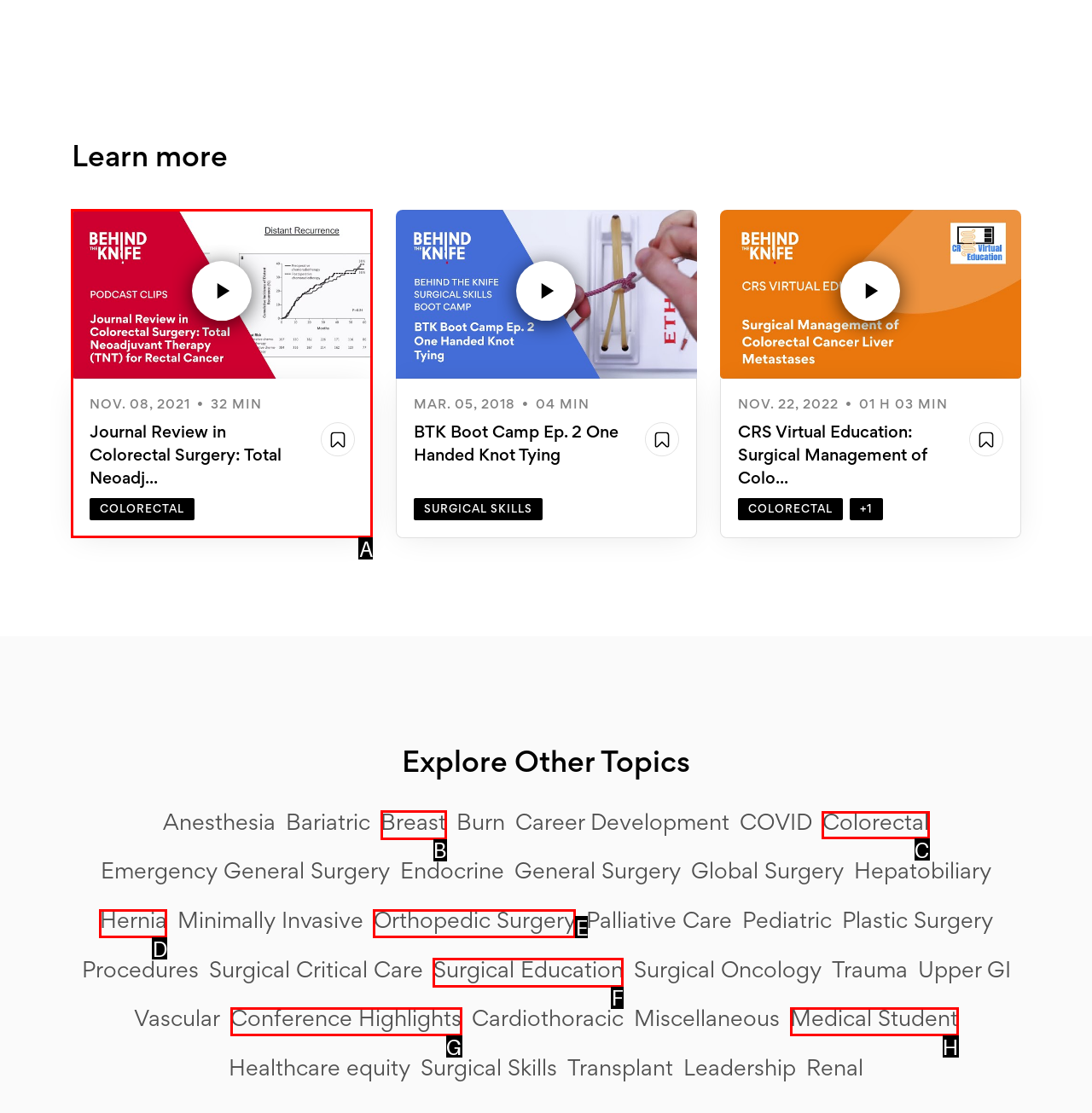Identify the correct UI element to click to follow this instruction: Check out Kindle Winter Wellbeing Festival
Respond with the letter of the appropriate choice from the displayed options.

None